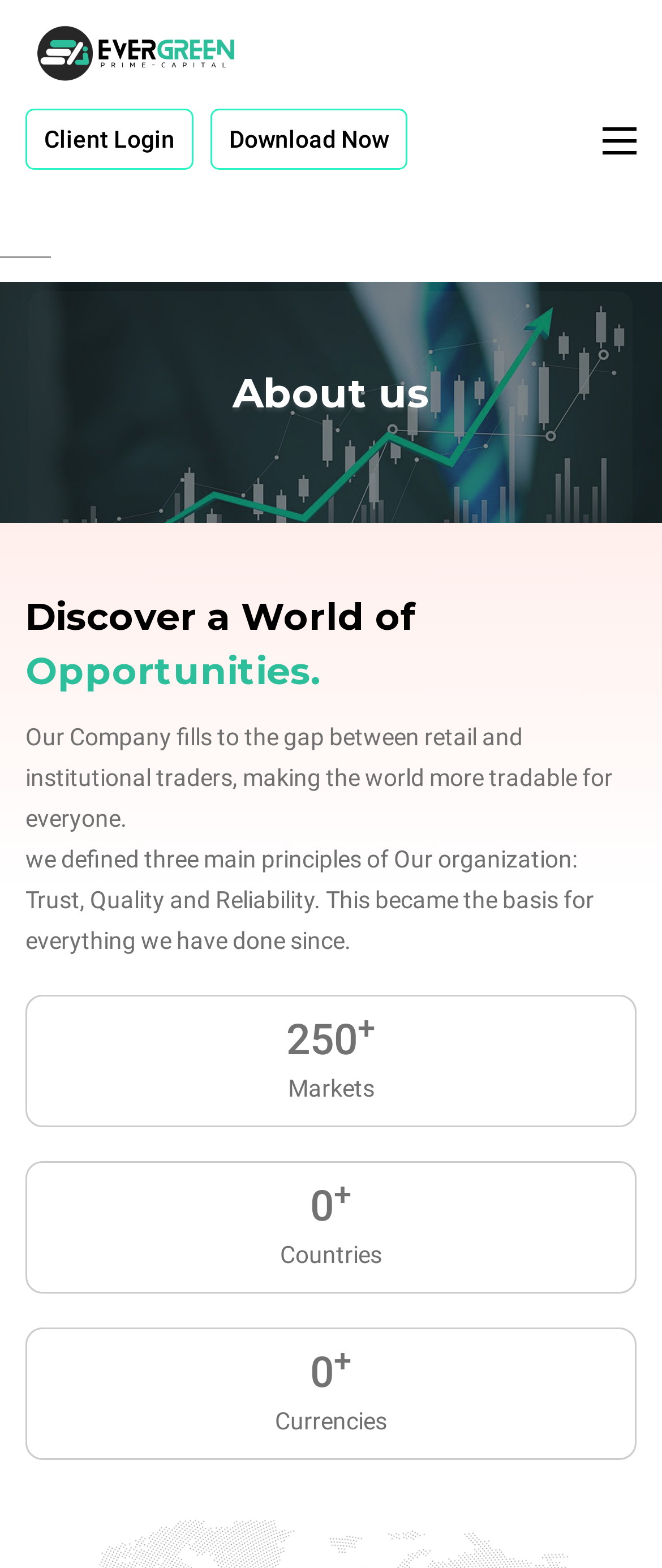What are the three main principles of the company?
Answer the question in as much detail as possible.

The StaticText element mentions that the company has defined three main principles, which are Trust, Quality, and Reliability, and that these principles form the basis of everything the company has done.